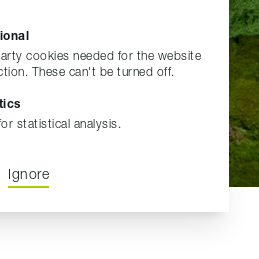Refer to the image and provide an in-depth answer to the question: 
What is the purpose of 'Analytics' cookies?

The consent notice mentions 'Analytics' cookies, which are used for statistical analysis, and are currently unchecked, allowing users the option to enable these services.